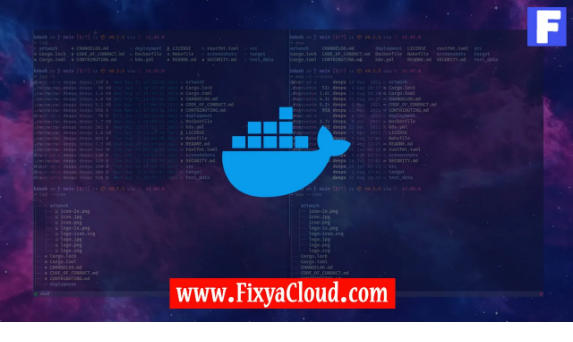What is displayed in the terminal windows surrounding the logo?
Provide a well-explained and detailed answer to the question.

The terminal windows surrounding the Docker logo are displaying command line outputs, which emphasizes the practicality and technical prowess associated with using Docker.